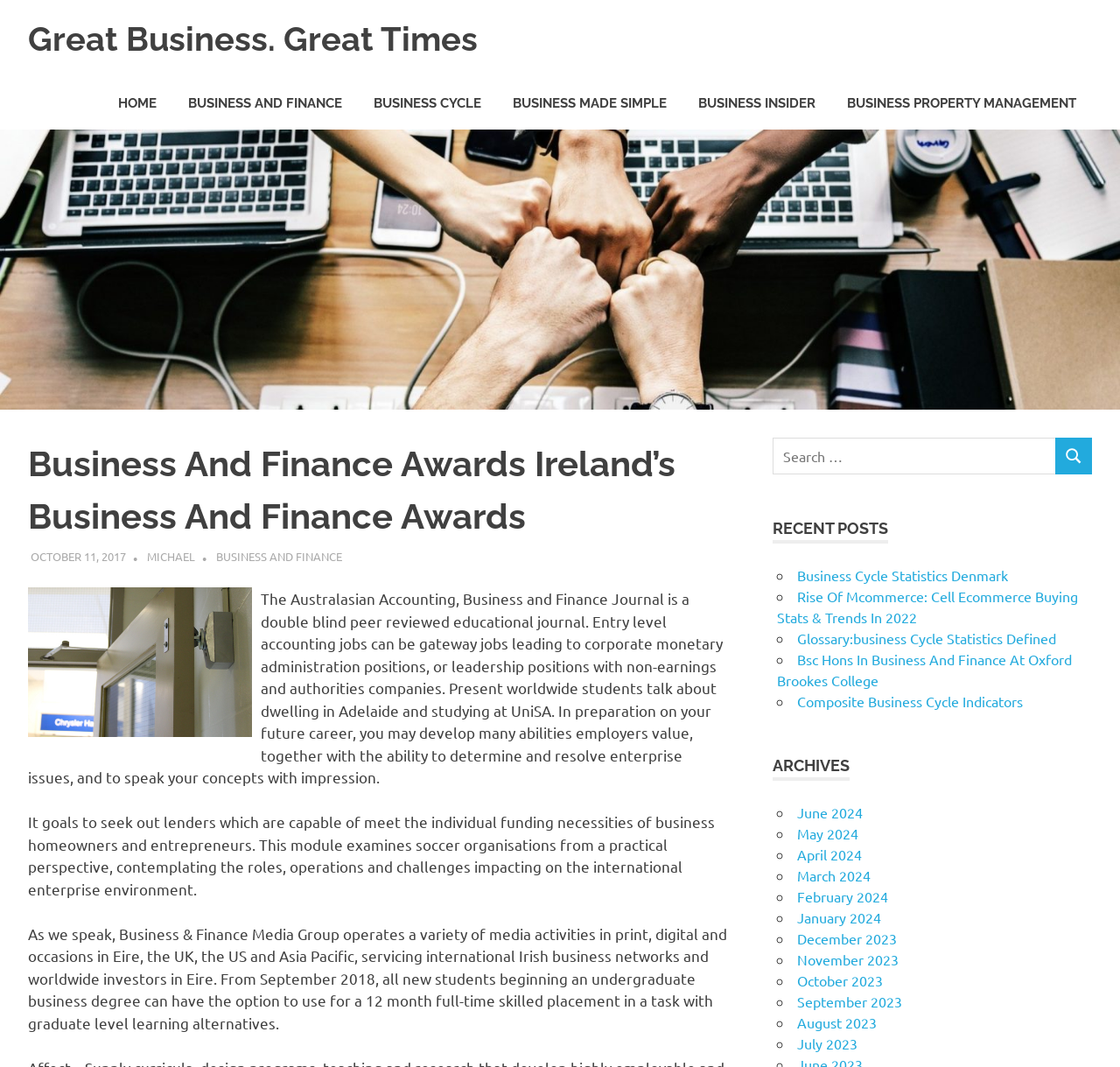Please predict the bounding box coordinates (top-left x, top-left y, bottom-right x, bottom-right y) for the UI element in the screenshot that fits the description: Michael

[0.131, 0.514, 0.174, 0.528]